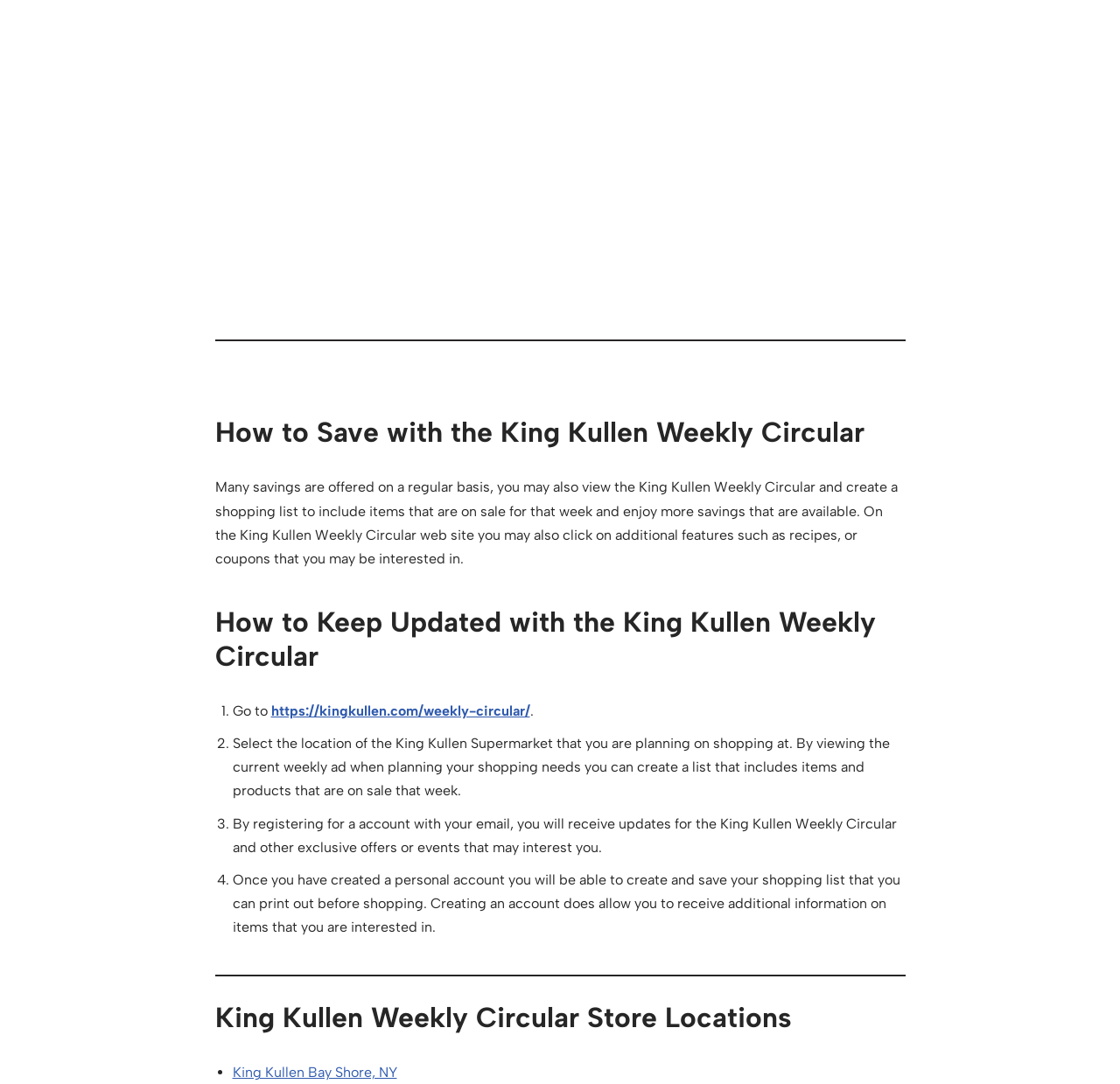Respond to the question with just a single word or phrase: 
Are all King Kullen store locations in New York?

Yes